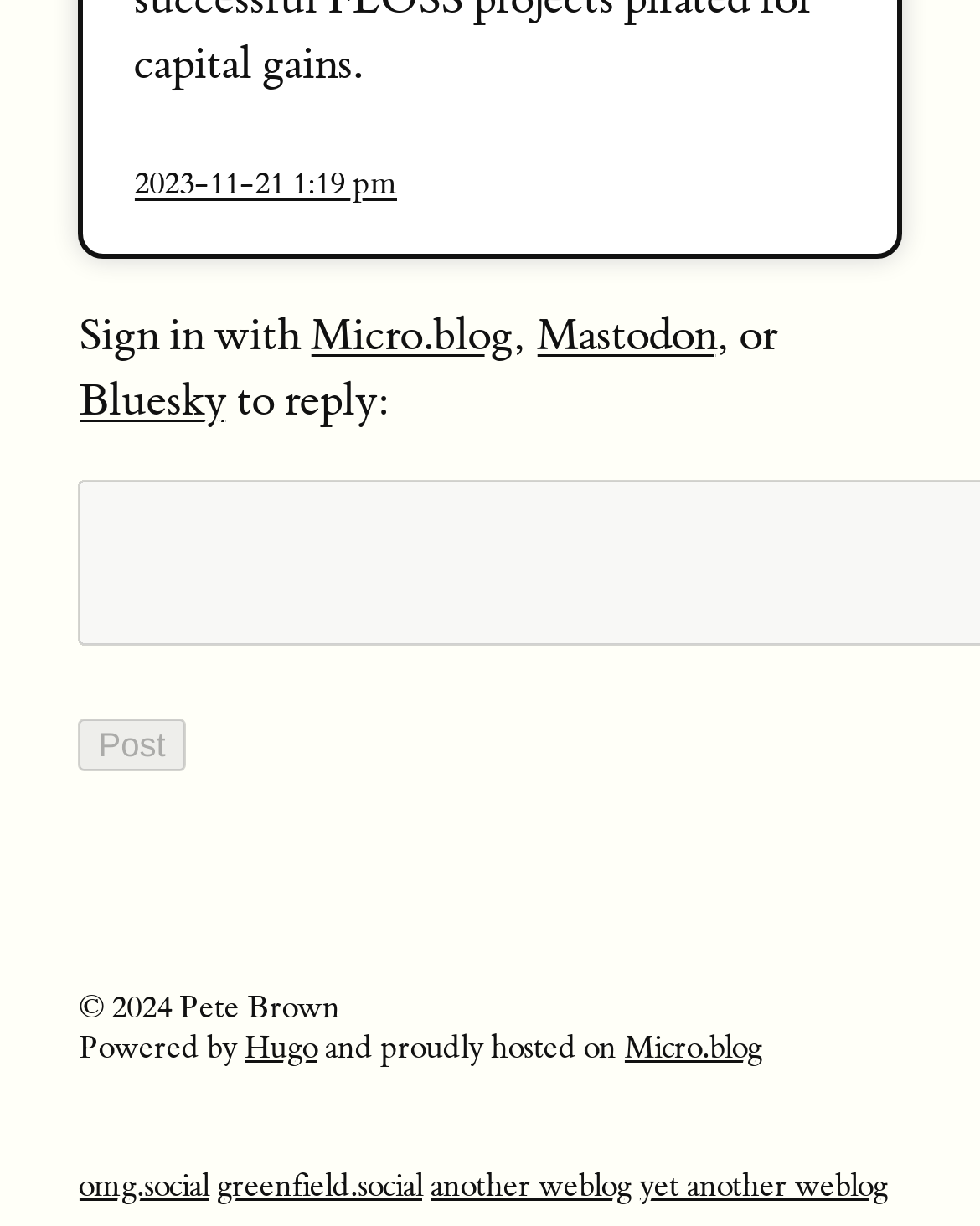What are the options to sign in with?
Give a single word or phrase answer based on the content of the image.

Micro.blog, Mastodon, Bluesky